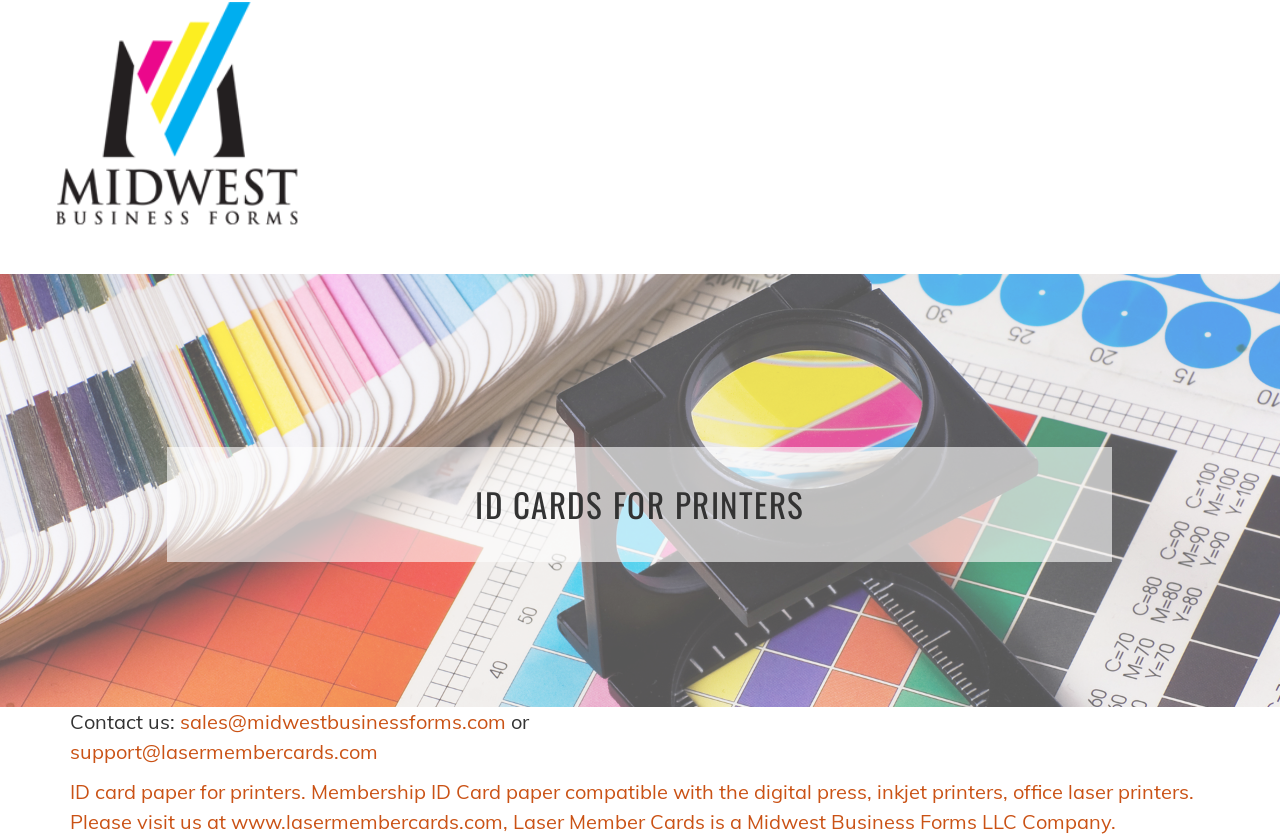What is the position of the image on the webpage?
Answer with a single word or phrase by referring to the visual content.

Top-left